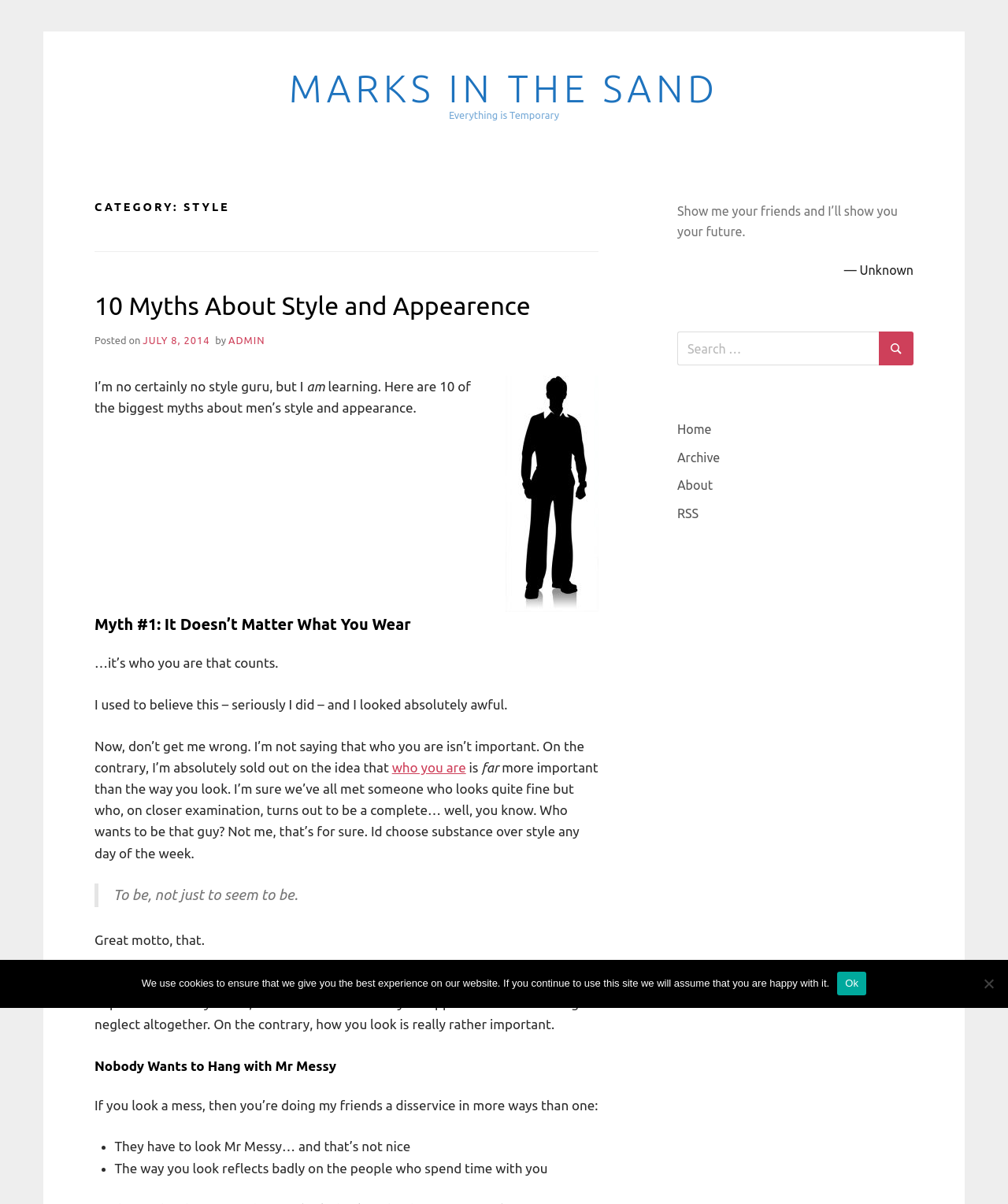What is the date of the article?
Using the image, provide a concise answer in one word or a short phrase.

JULY 8, 2014